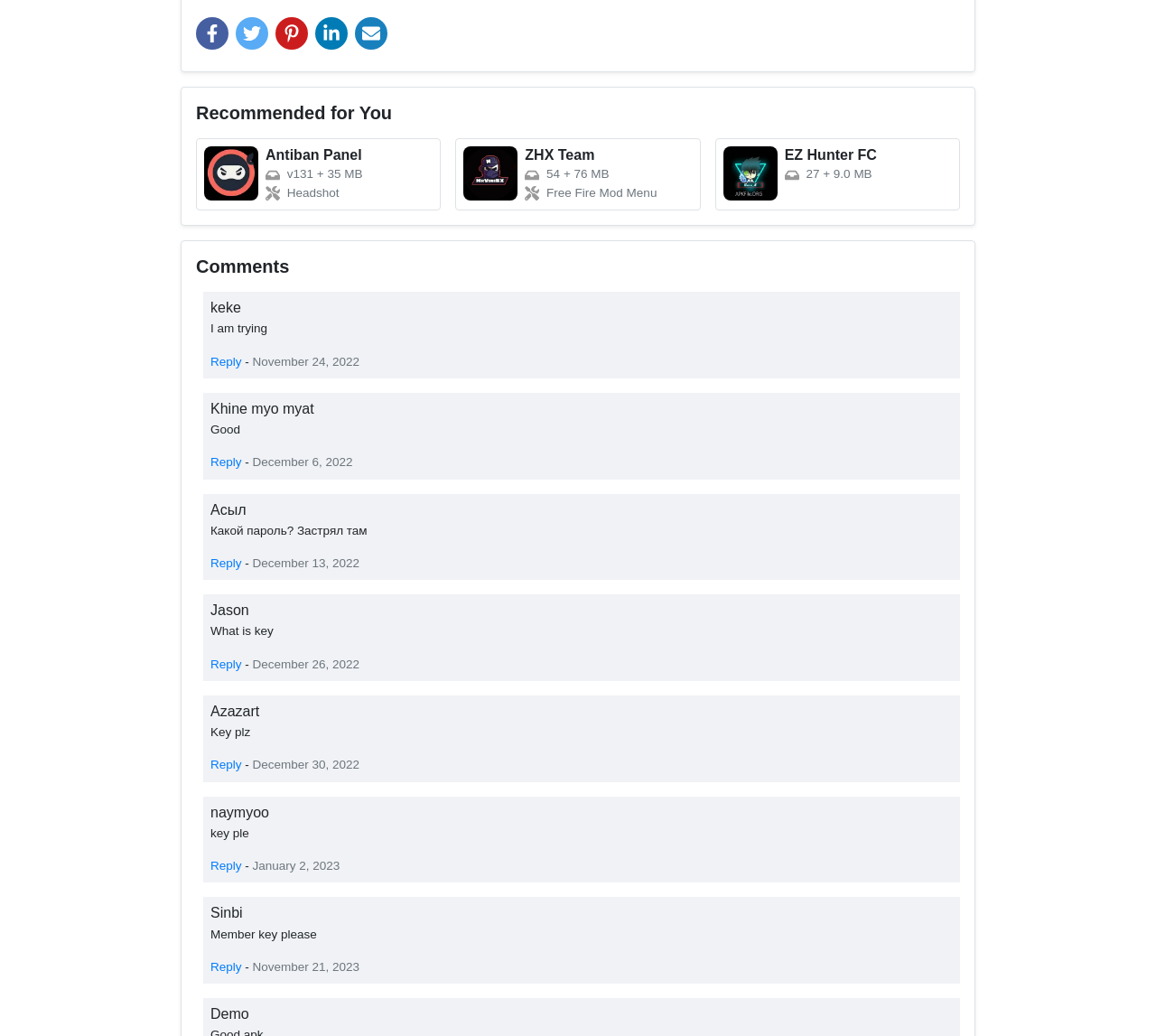Pinpoint the bounding box coordinates of the element to be clicked to execute the instruction: "View Antiban Panel details".

[0.17, 0.133, 0.382, 0.203]